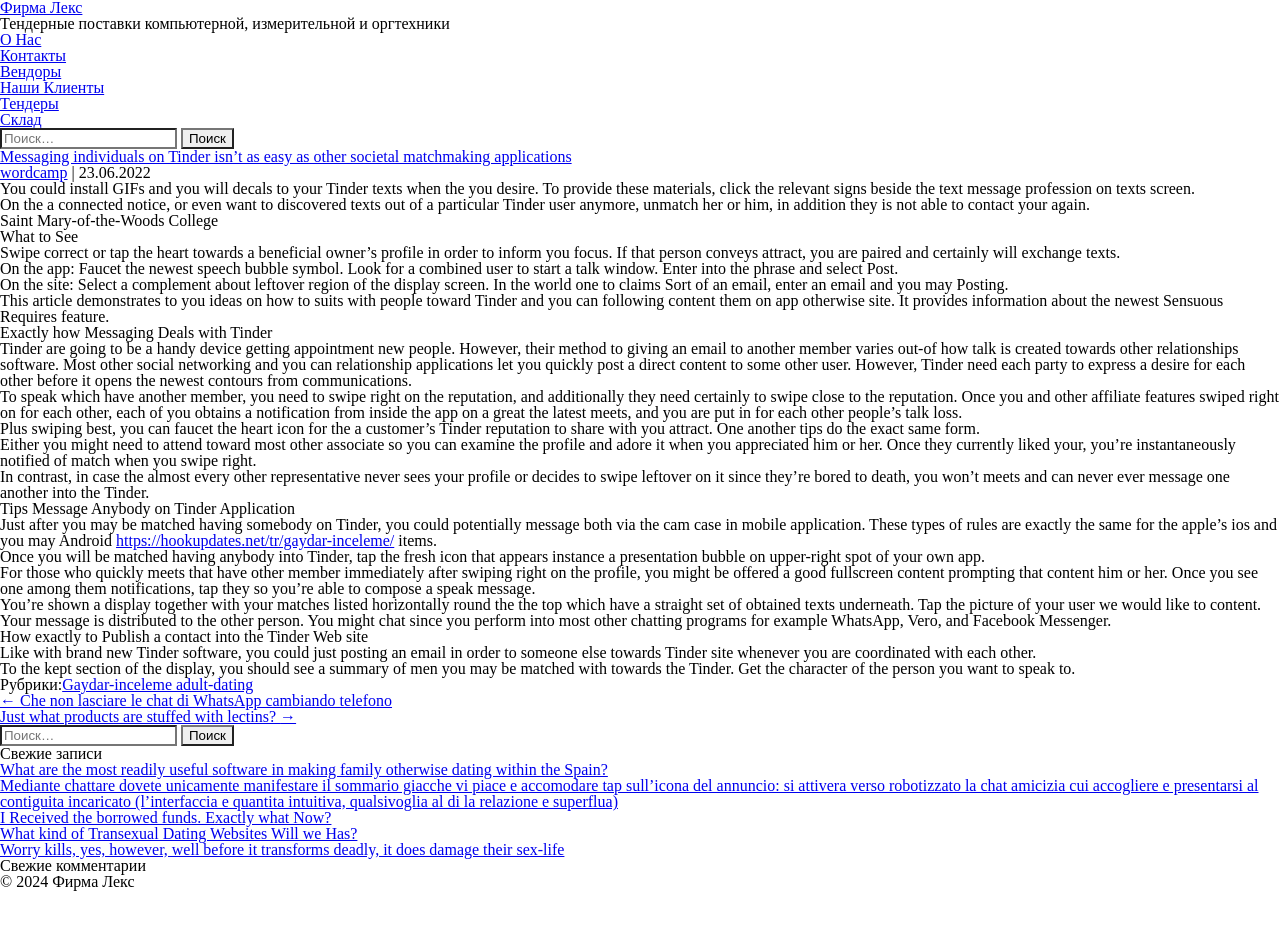Locate the bounding box coordinates of the clickable region necessary to complete the following instruction: "Explore the FASHION section". Provide the coordinates in the format of four float numbers between 0 and 1, i.e., [left, top, right, bottom].

None